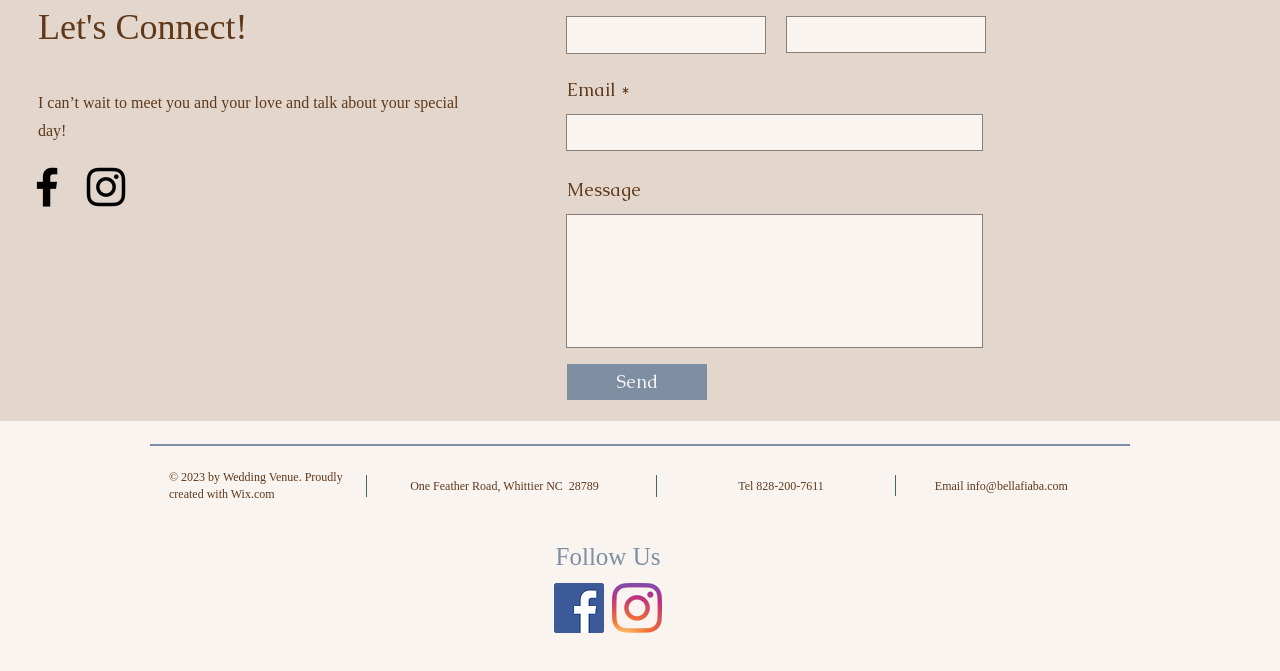Find the bounding box coordinates of the clickable element required to execute the following instruction: "Check CONTACT US". Provide the coordinates as four float numbers between 0 and 1, i.e., [left, top, right, bottom].

None